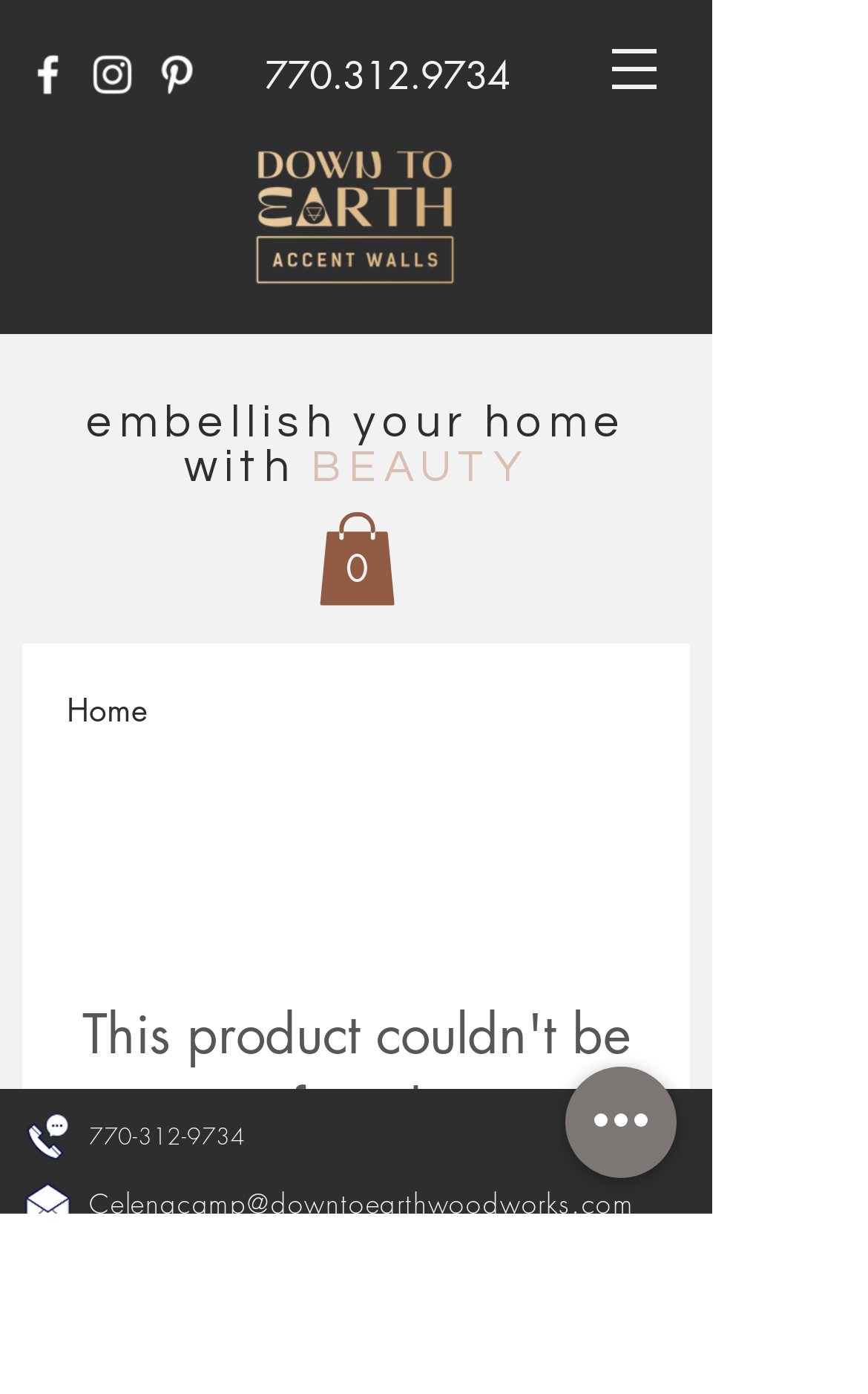Reply to the question with a single word or phrase:
What is the text on the main heading?

embellish your home with BEAUTY